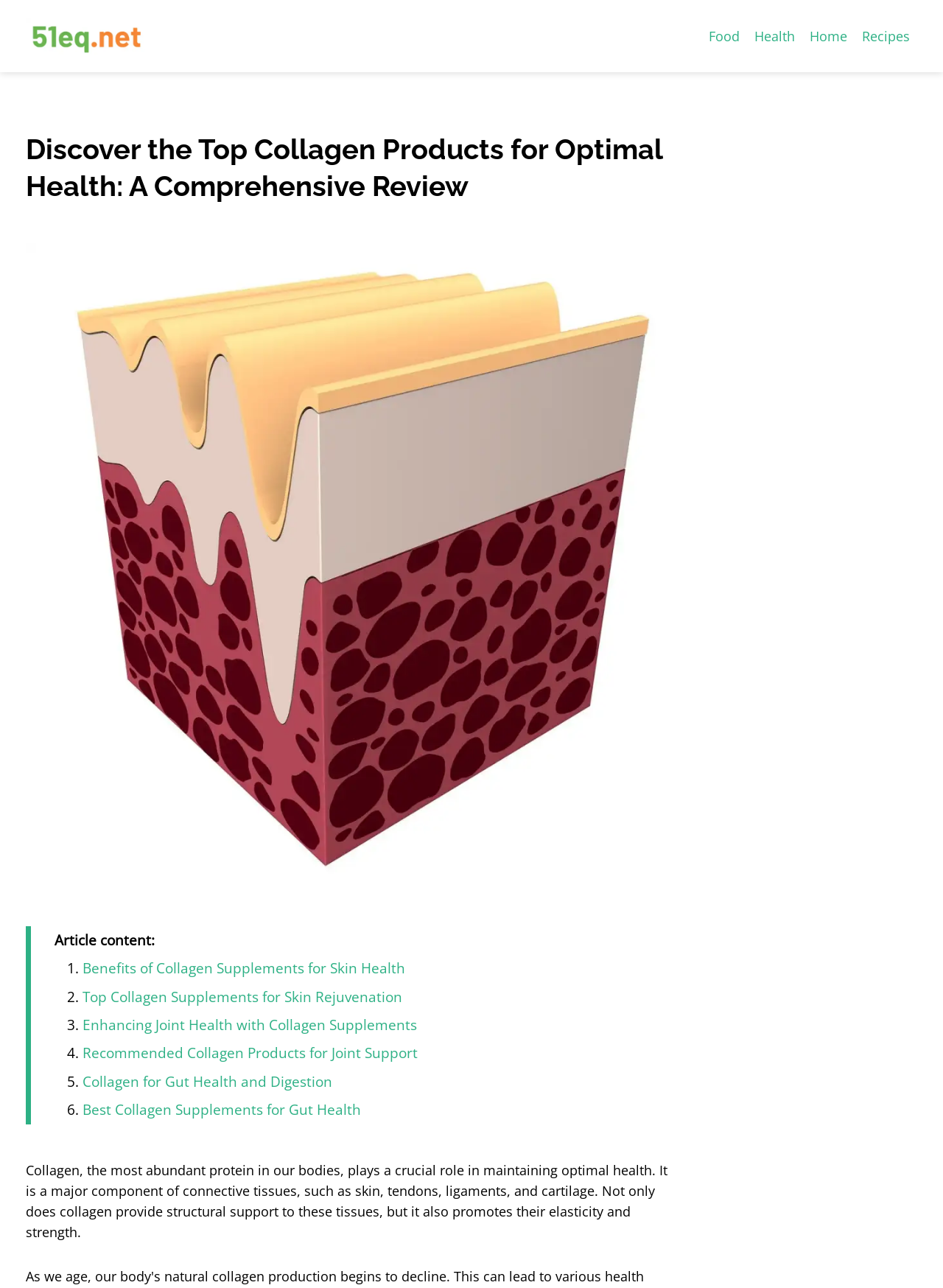Answer the following inquiry with a single word or phrase:
How many links are listed under 'Article content:'?

6